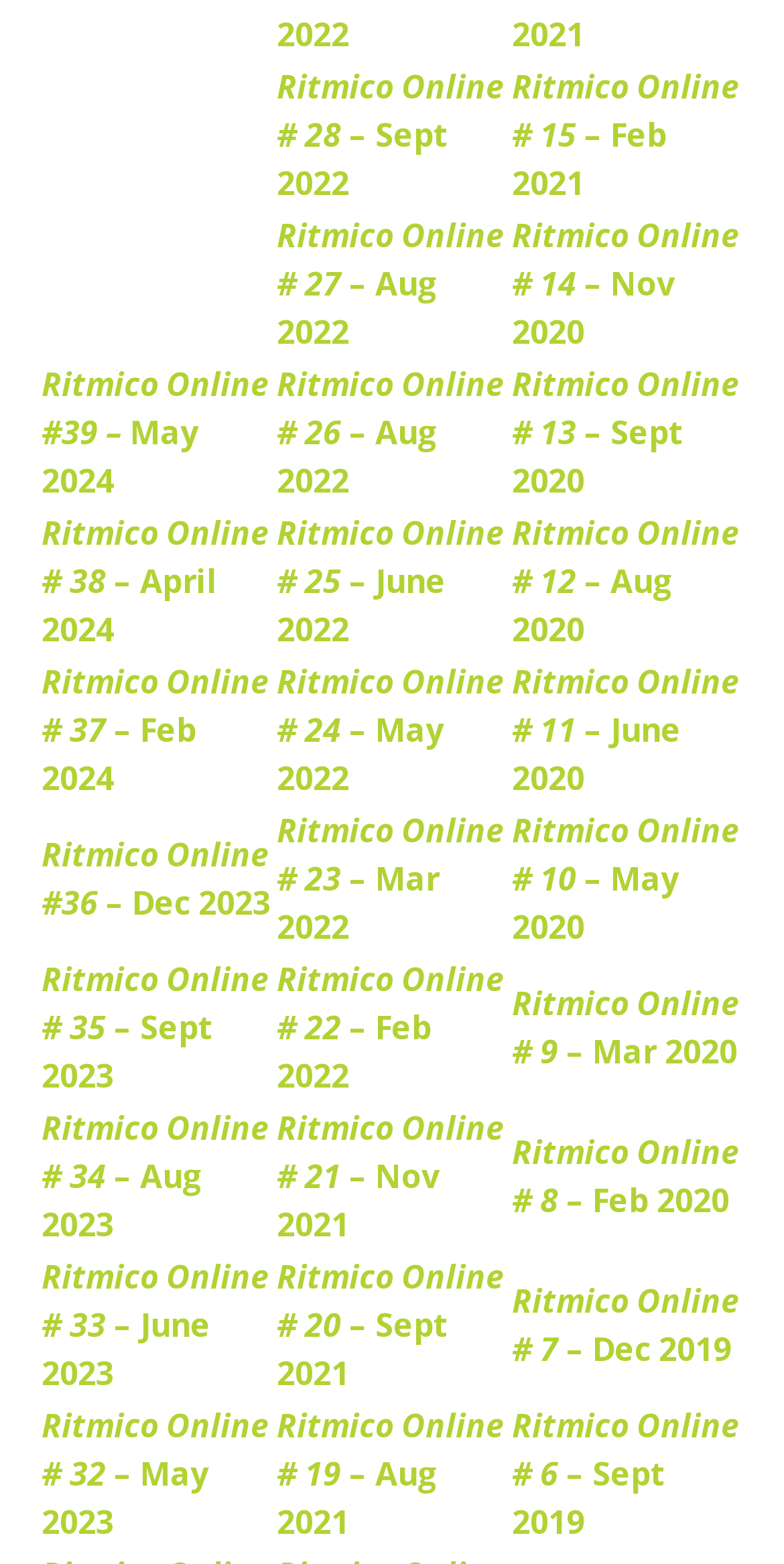Given the description "Ritmico Online #39 –", determine the bounding box of the corresponding UI element.

[0.053, 0.231, 0.342, 0.29]